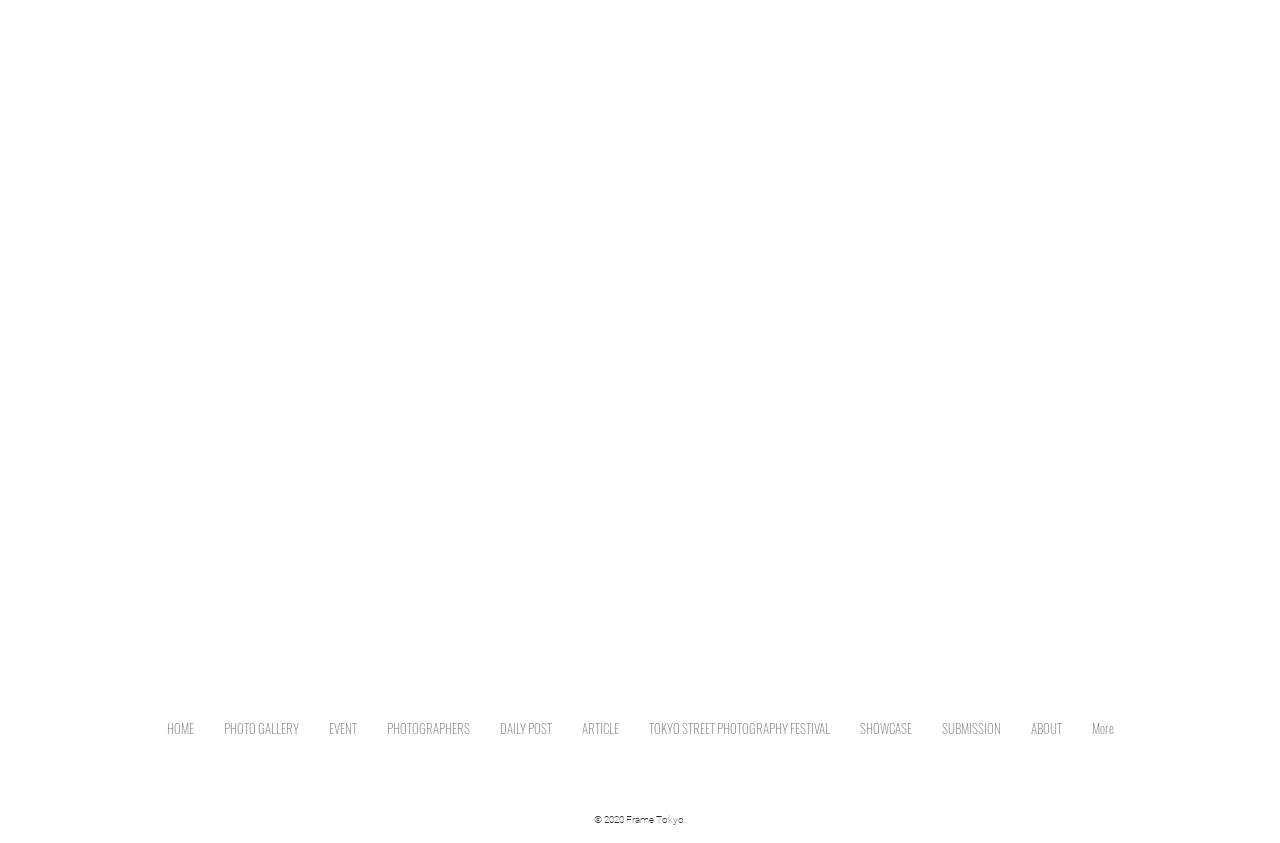What is the name of the festival mentioned in the navigation?
Look at the screenshot and give a one-word or phrase answer.

Tokyo Street Photography Festival